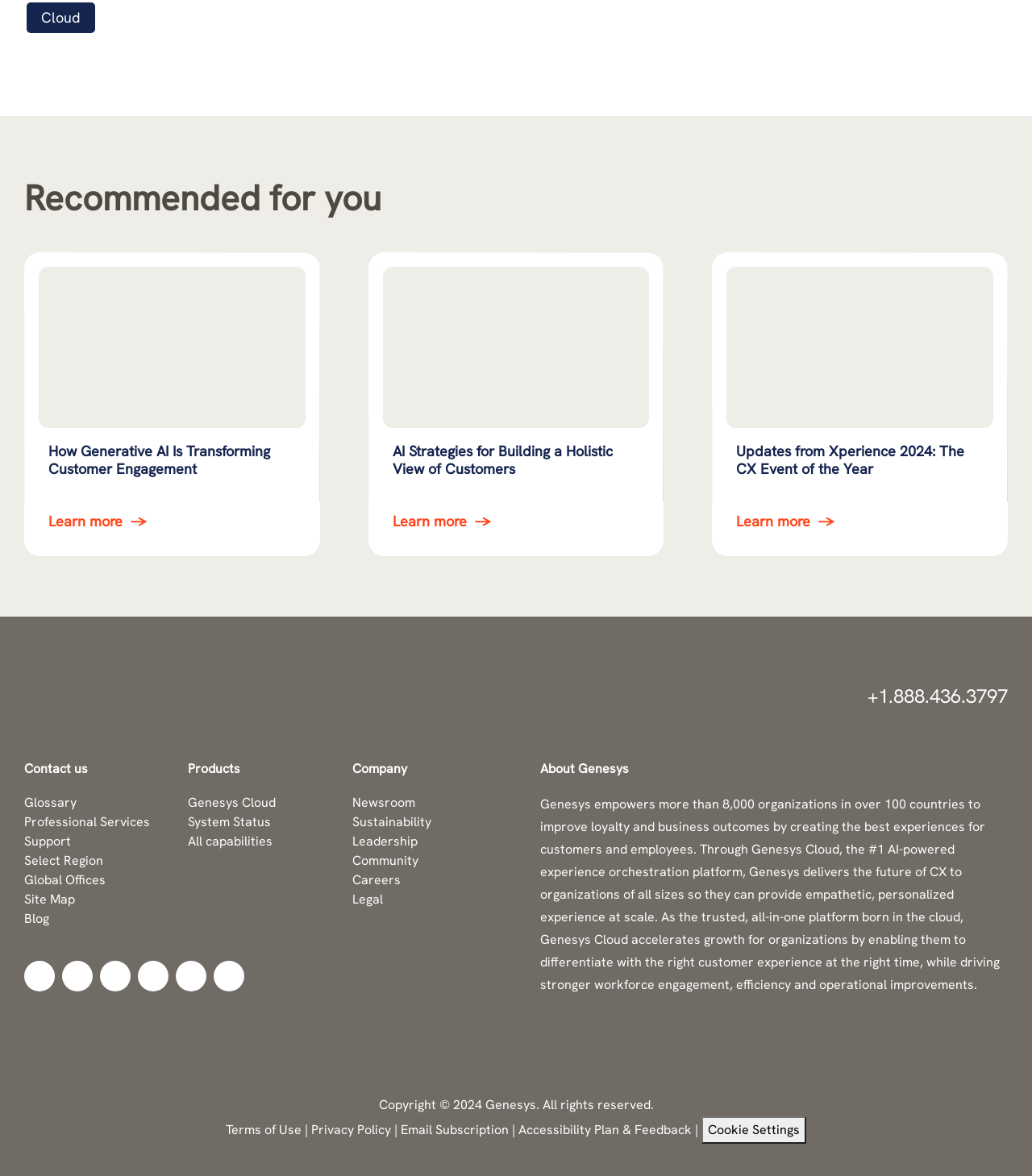Please provide a detailed answer to the question below based on the screenshot: 
What is the number of organizations empowered by Genesys?

According to the static text 'Genesys empowers more than 8,000 organizations in over 100 countries...', Genesys has empowered more than 8,000 organizations.